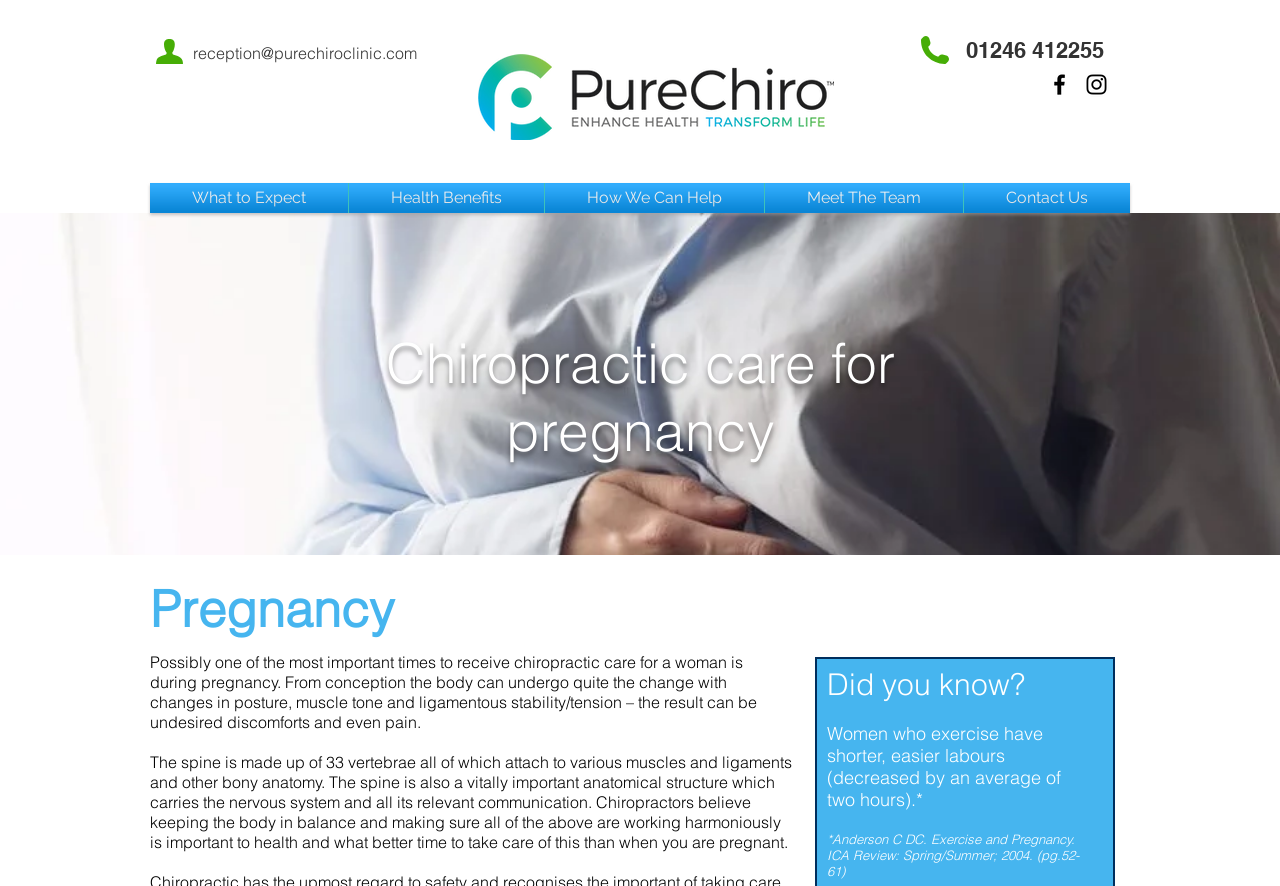Determine the bounding box coordinates for the area you should click to complete the following instruction: "Get in touch with the clinic".

[0.75, 0.042, 0.862, 0.071]